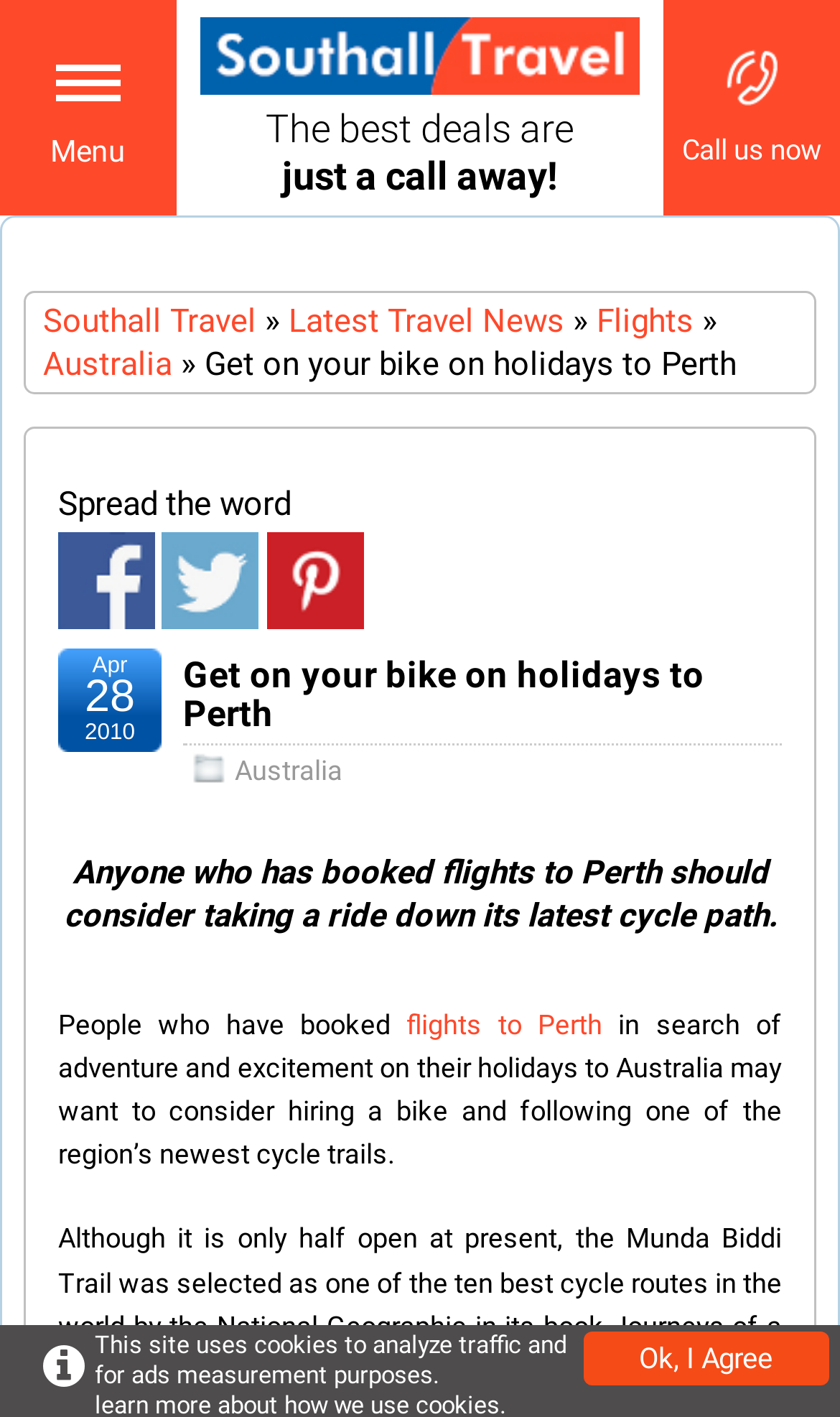What is the region being described in the article? Using the information from the screenshot, answer with a single word or phrase.

Perth, Australia